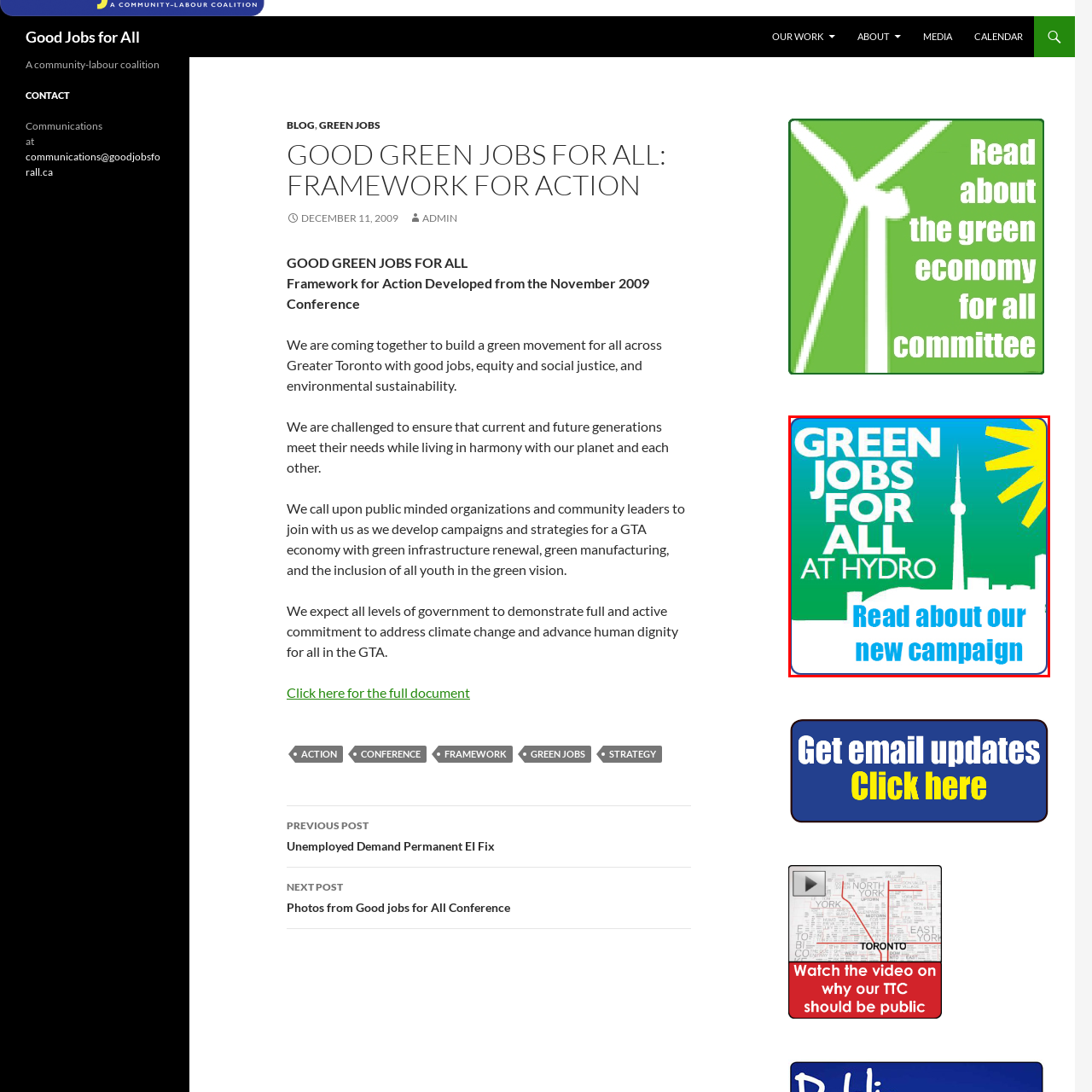Check the area bordered by the red box and provide a single word or phrase as the answer to the question: What is the prominent landmark in the image?

CN Tower